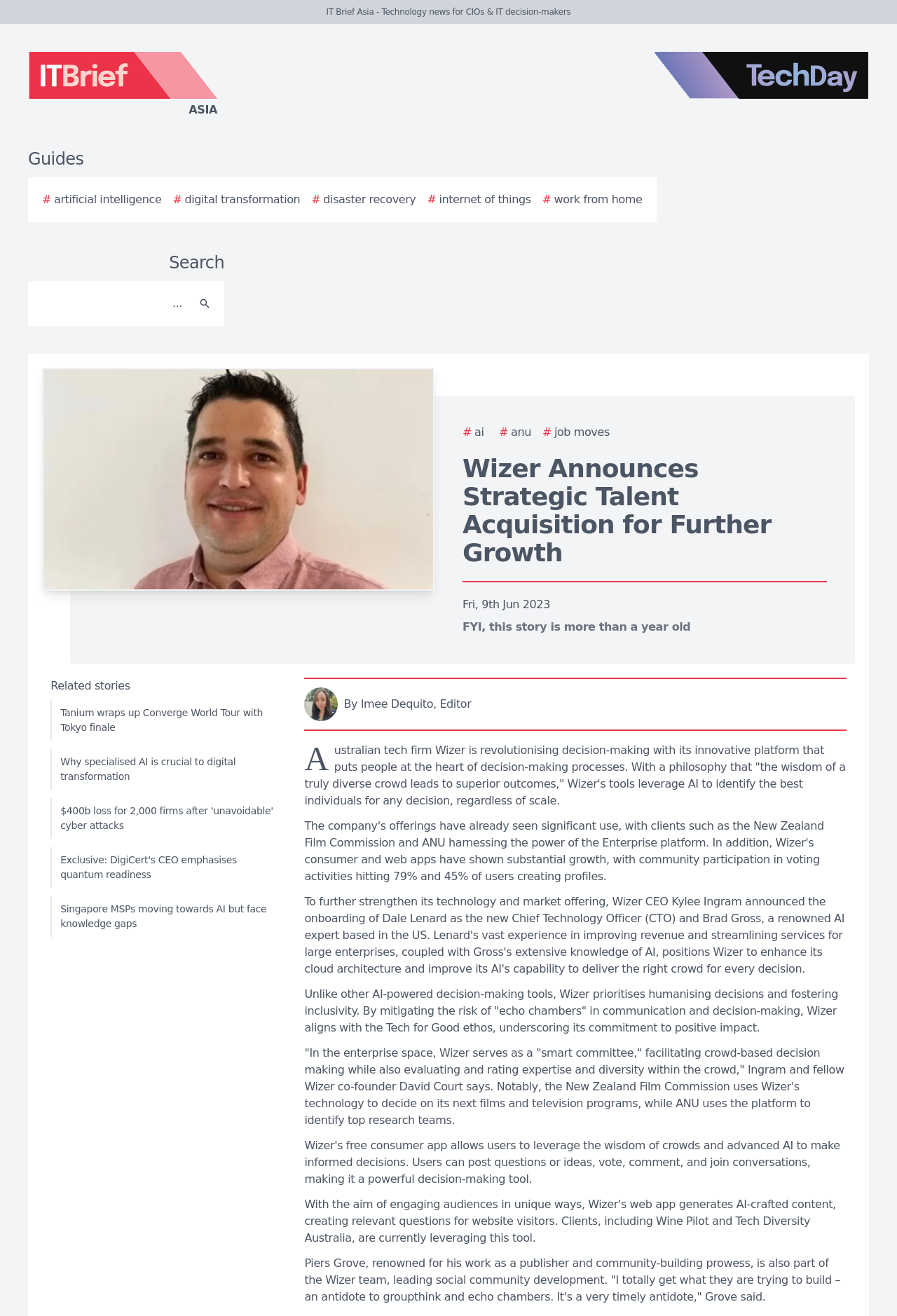What is the name of the publisher and community-building expert who is part of the Wizer team?
Look at the image and answer the question with a single word or phrase.

Piers Grove